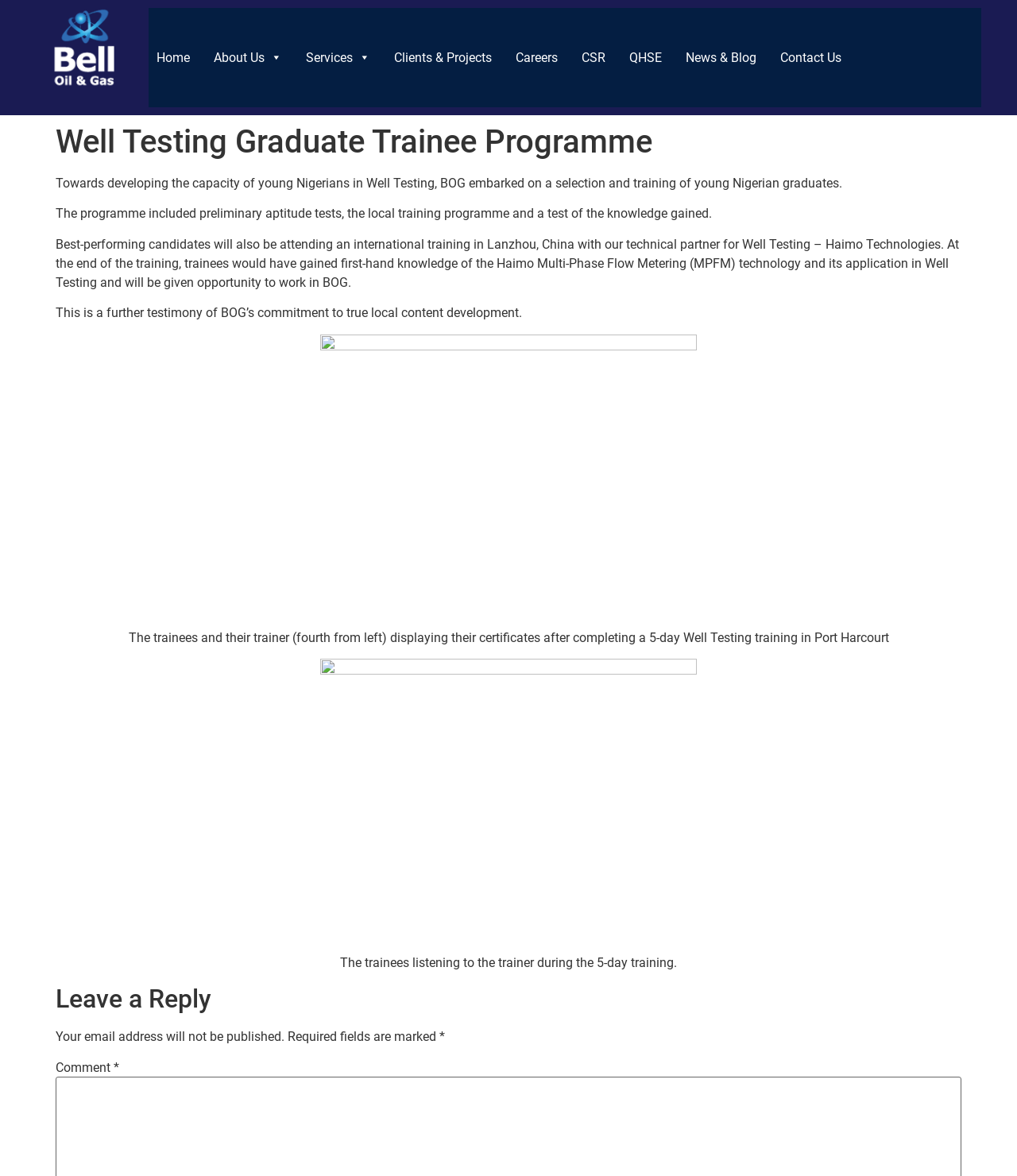Determine the heading of the webpage and extract its text content.

Well Testing Graduate Trainee Programme